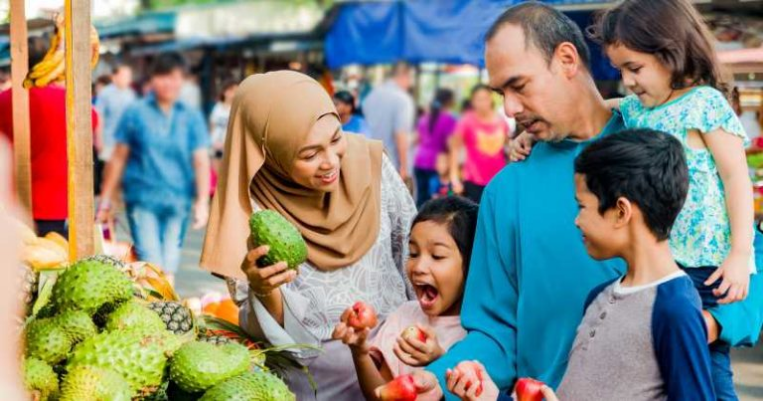Use a single word or phrase to answer this question: 
What is the atmosphere of the market?

lively